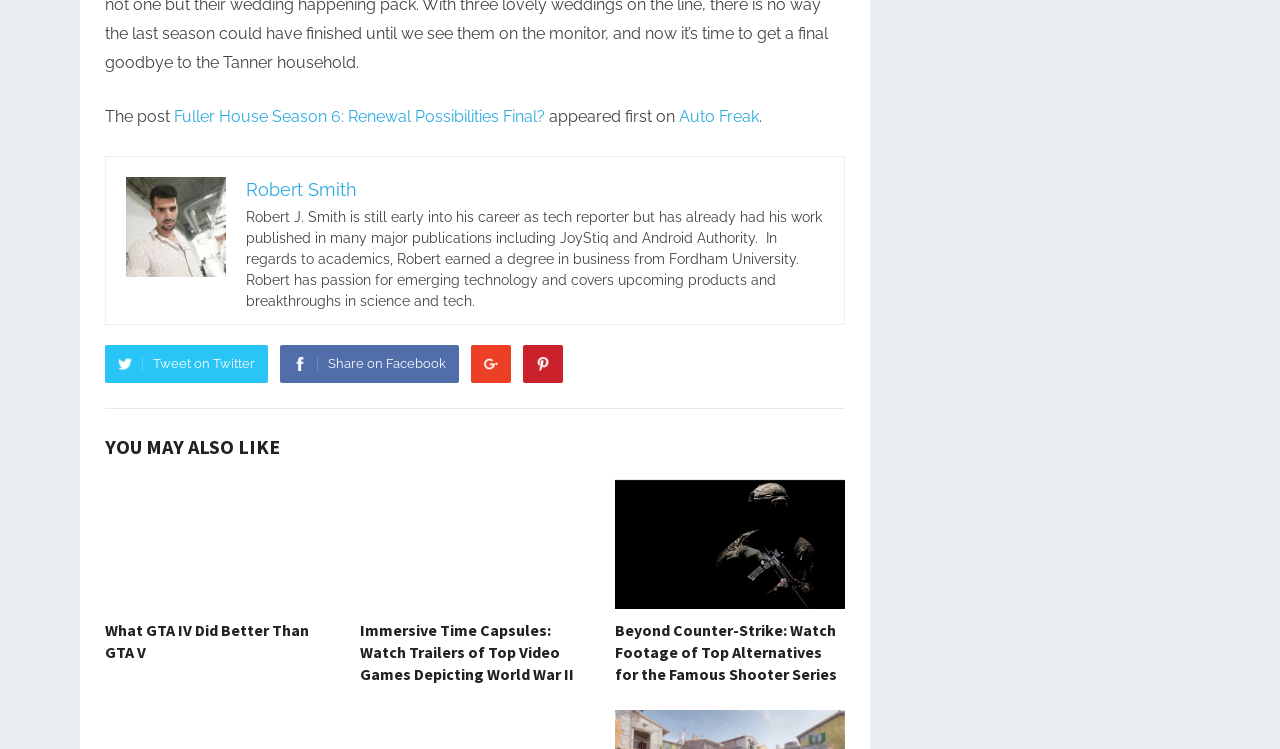Could you find the bounding box coordinates of the clickable area to complete this instruction: "Share on Facebook"?

[0.219, 0.461, 0.359, 0.512]